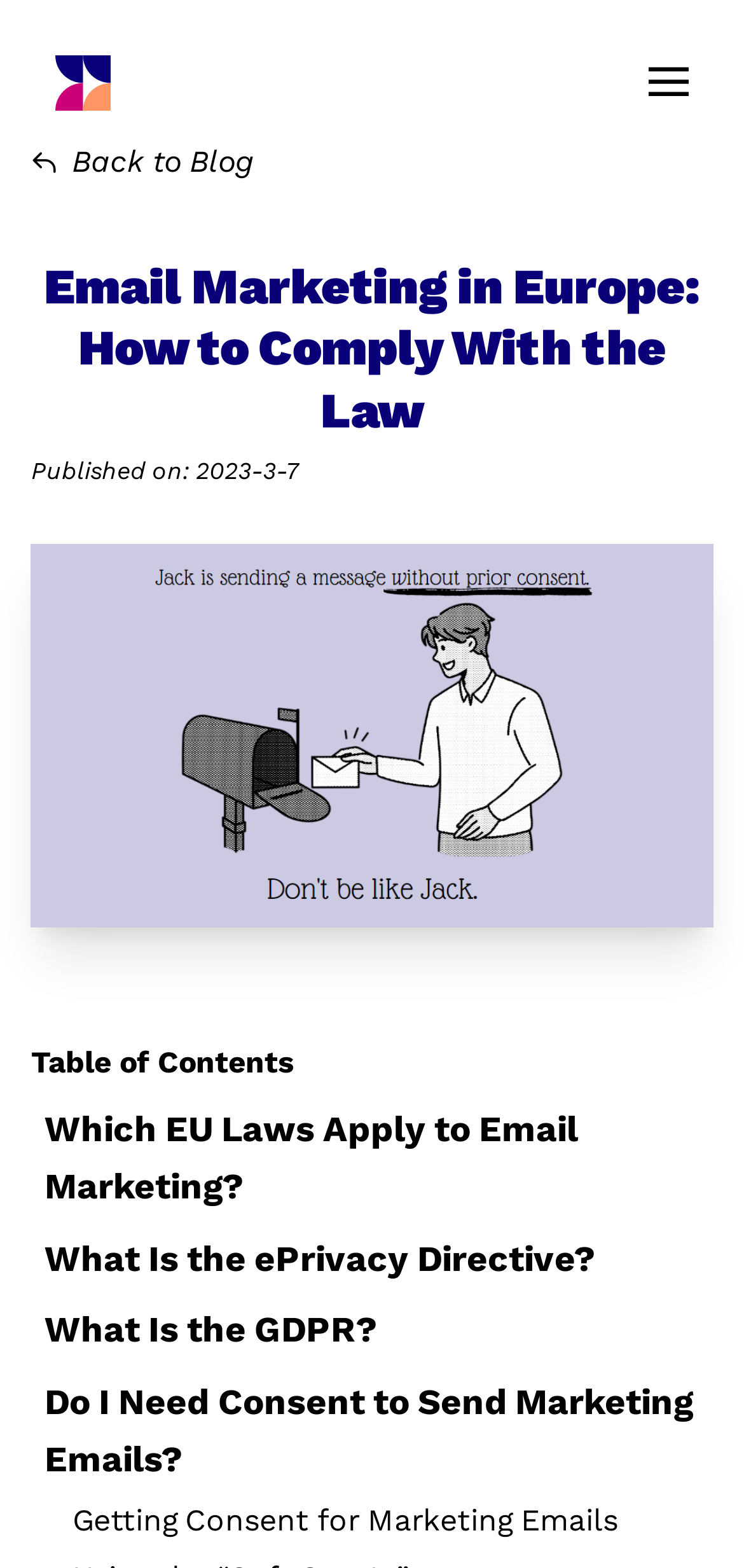Please specify the bounding box coordinates for the clickable region that will help you carry out the instruction: "Open the menu".

[0.871, 0.039, 0.926, 0.066]